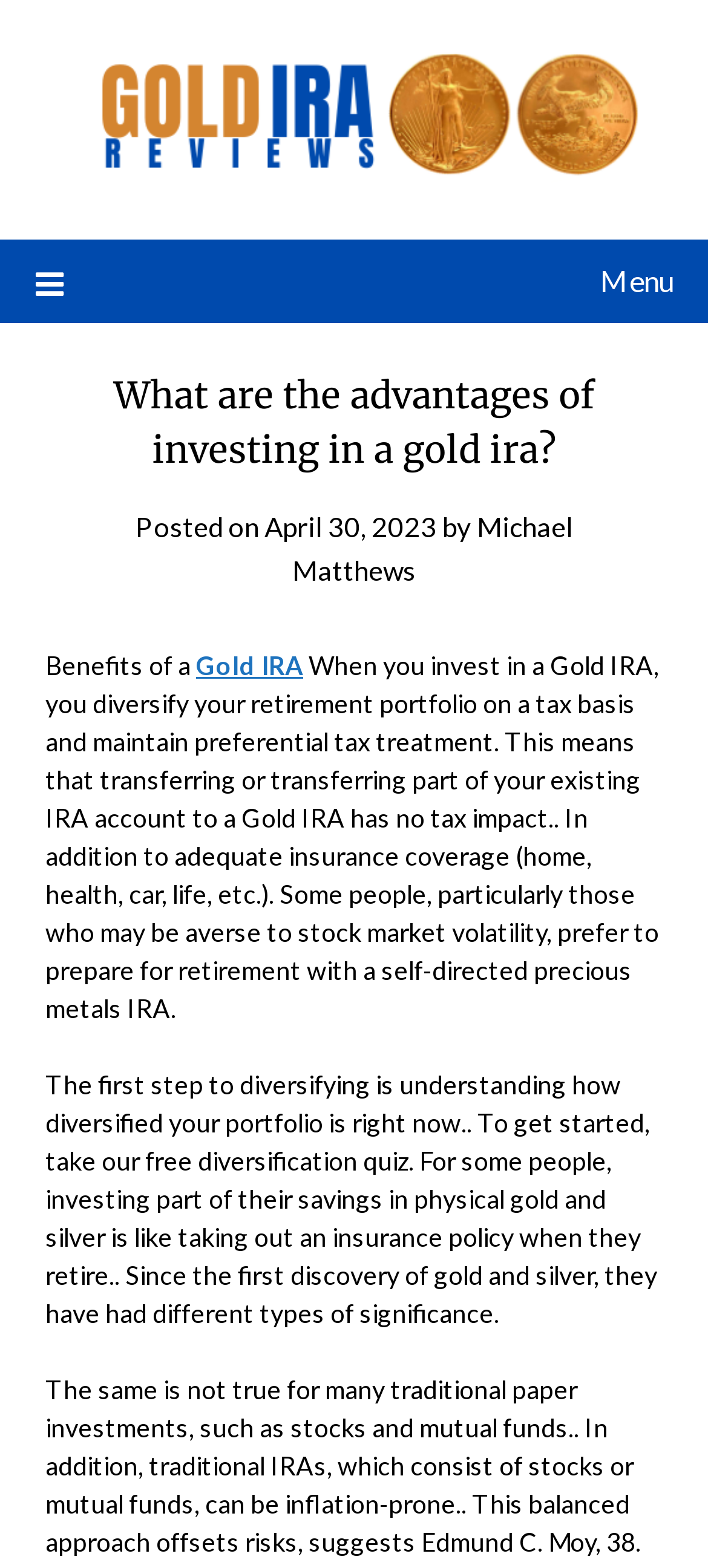Give the bounding box coordinates for this UI element: "Michael Matthews". The coordinates should be four float numbers between 0 and 1, arranged as [left, top, right, bottom].

[0.413, 0.325, 0.809, 0.374]